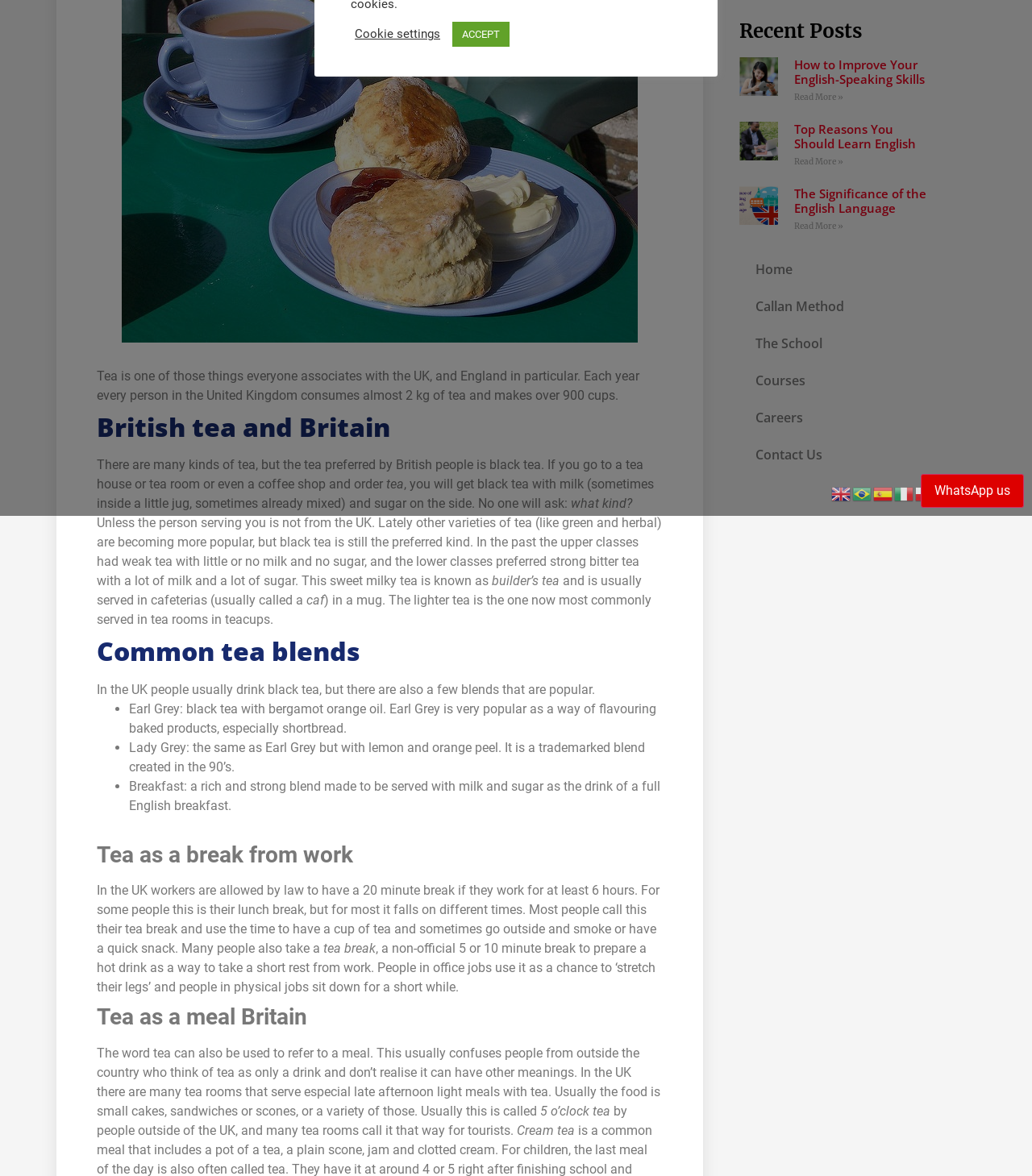Calculate the bounding box coordinates for the UI element based on the following description: "title="English"". Ensure the coordinates are four float numbers between 0 and 1, i.e., [left, top, right, bottom].

[0.805, 0.413, 0.826, 0.426]